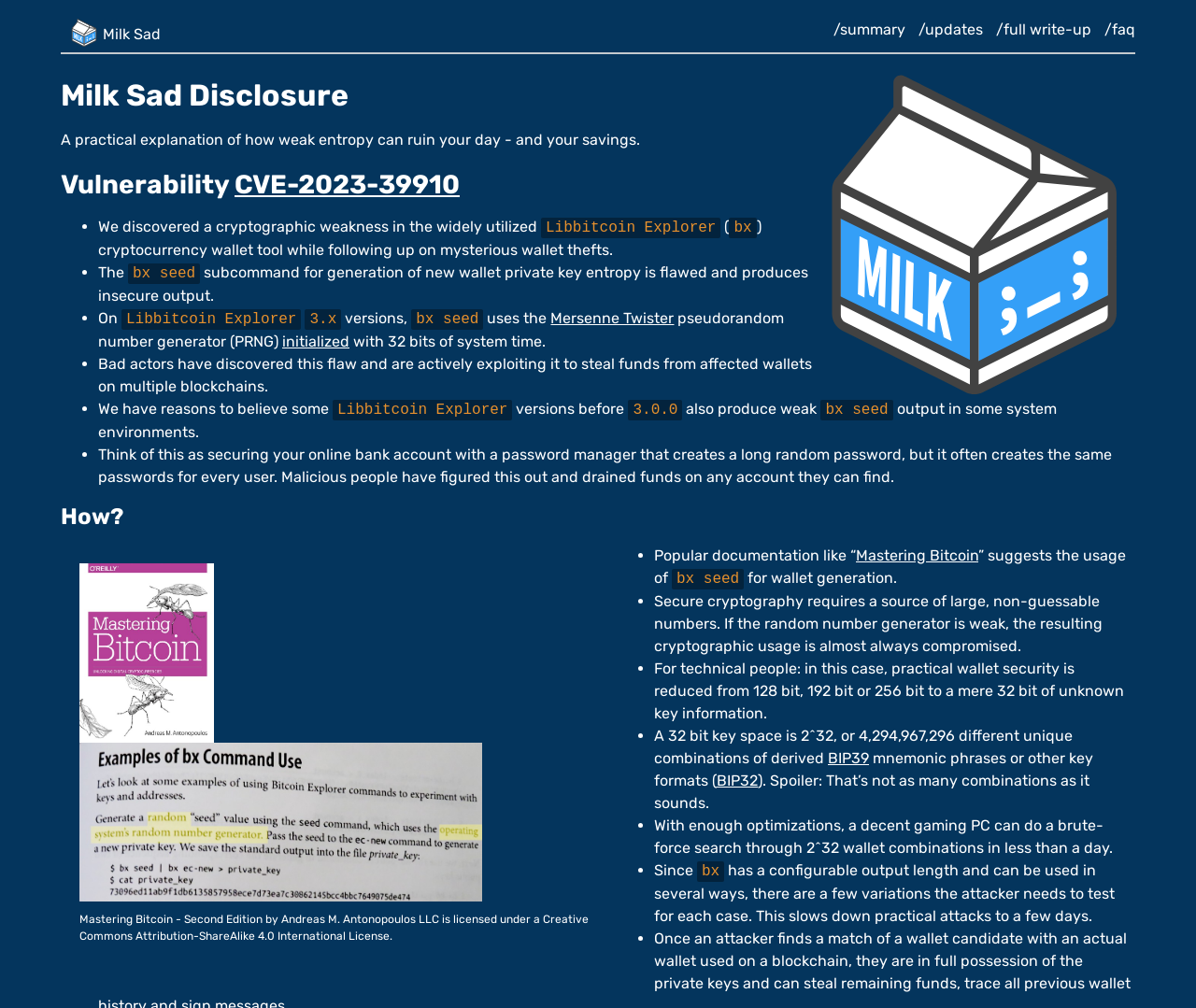Identify the bounding box coordinates of the part that should be clicked to carry out this instruction: "Check the 'Mastering Bitcoin' documentation".

[0.716, 0.542, 0.818, 0.56]